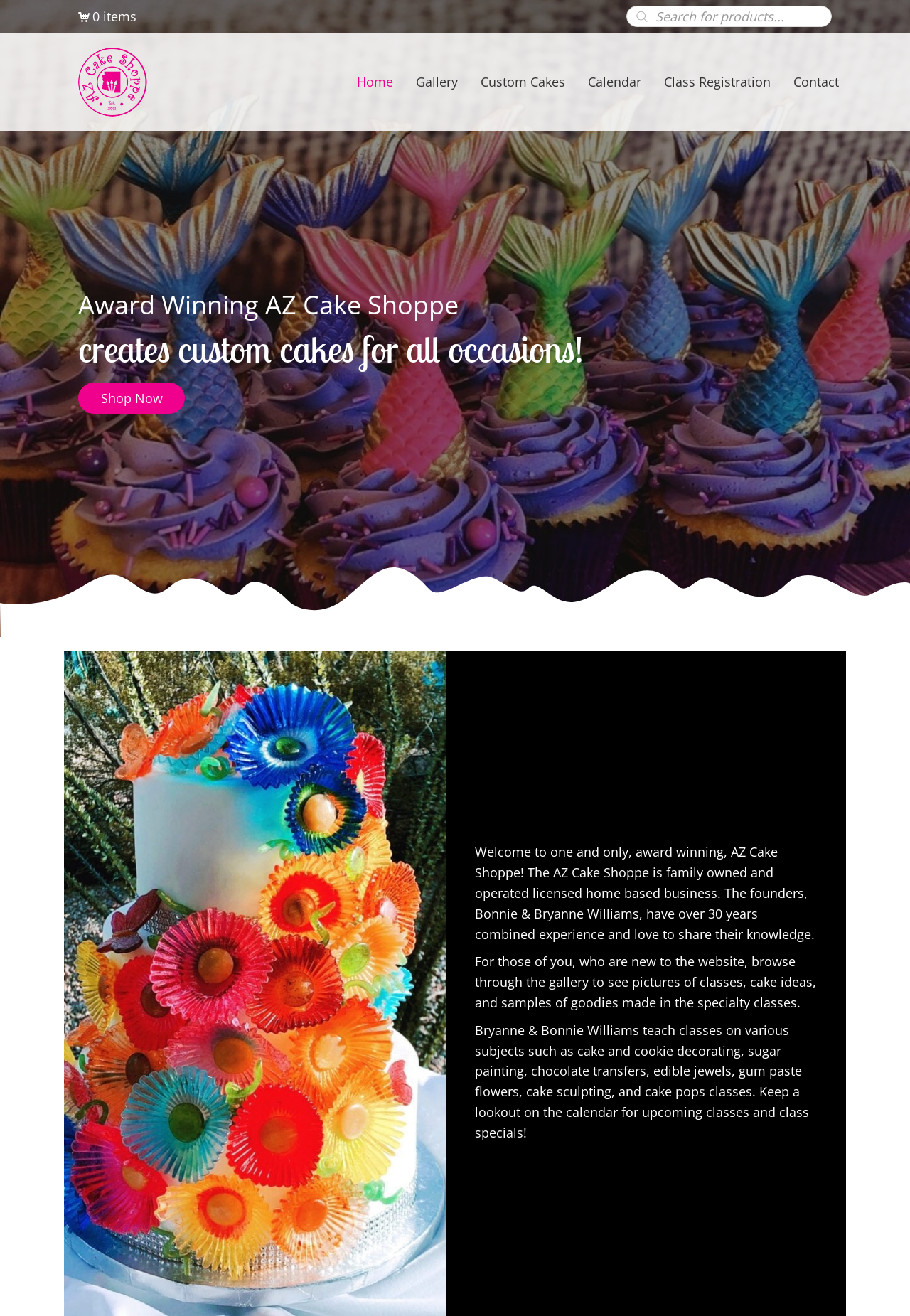Explain the features and main sections of the webpage comprehensively.

The webpage is about AZ Cake Shoppe, an award-winning family-owned and licensed home-based business. At the top left corner, there is a cart icon with the text "Cart 0 items" next to it. On the top right corner, there is a search bar with a magnifying glass icon and the text "Products search" above it.

Below the search bar, there is a navigation menu with links to different sections of the website, including "Home", "Gallery", "Custom Cakes", "Calendar", "Class Registration", and "Contact". The navigation menu spans across the top of the page.

In the center of the page, there is a large heading that reads "Award Winning AZ Cake Shoppe" followed by a subheading that says "creates custom cakes for all occasions!". Below the headings, there is a "Shop Now" button.

The main content of the page is divided into three paragraphs. The first paragraph welcomes visitors to the website and introduces the founders of AZ Cake Shoppe, Bonnie and Bryanne Williams, who have over 30 years of combined experience in the industry. The second paragraph invites new visitors to browse through the gallery to see pictures of classes, cake ideas, and samples of goodies made in the specialty classes. The third paragraph describes the classes taught by Bryanne and Bonnie Williams, including cake and cookie decorating, sugar painting, and cake sculpting, among others.

Overall, the webpage provides an introduction to AZ Cake Shoppe, its founders, and the services they offer, with a focus on custom cakes and classes.